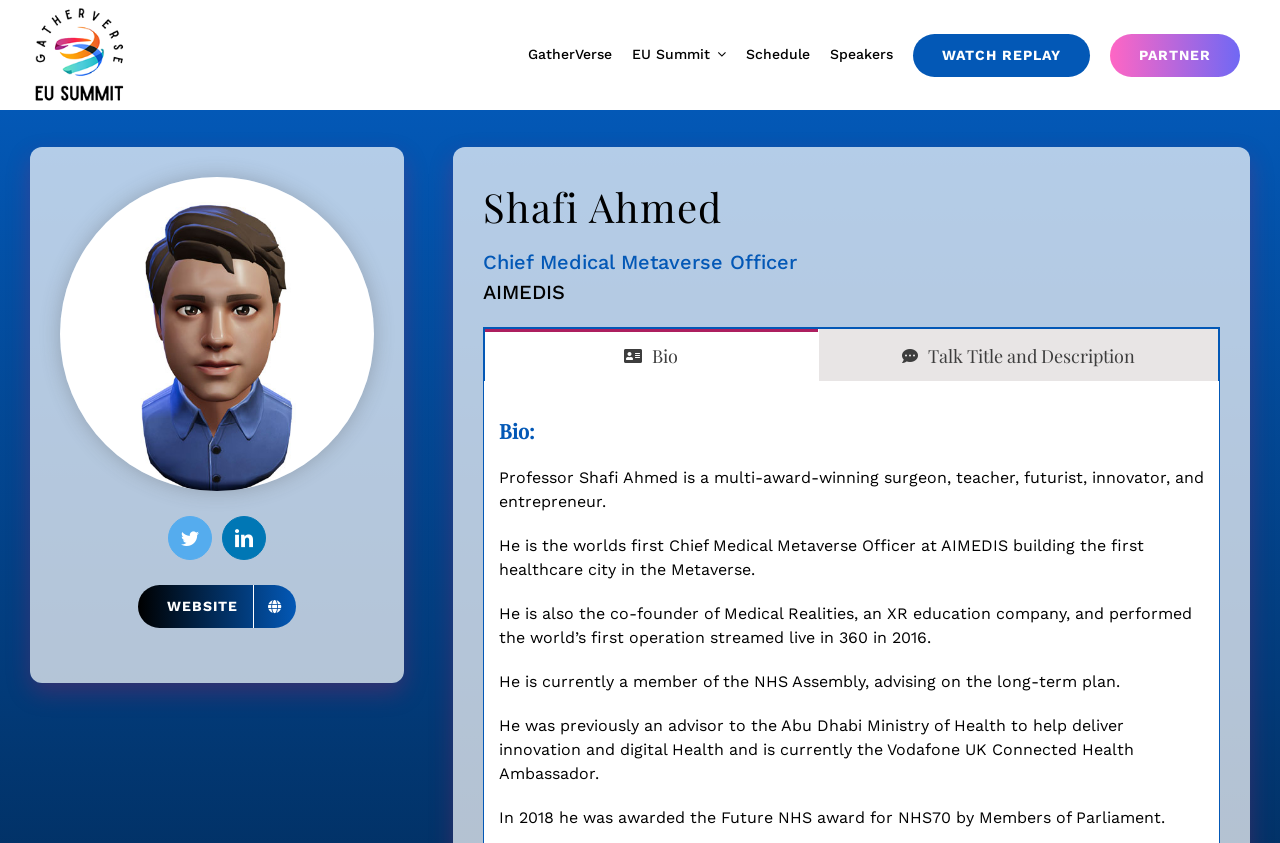Please find the bounding box coordinates of the element that you should click to achieve the following instruction: "Check the schedule". The coordinates should be presented as four float numbers between 0 and 1: [left, top, right, bottom].

[0.583, 0.04, 0.633, 0.091]